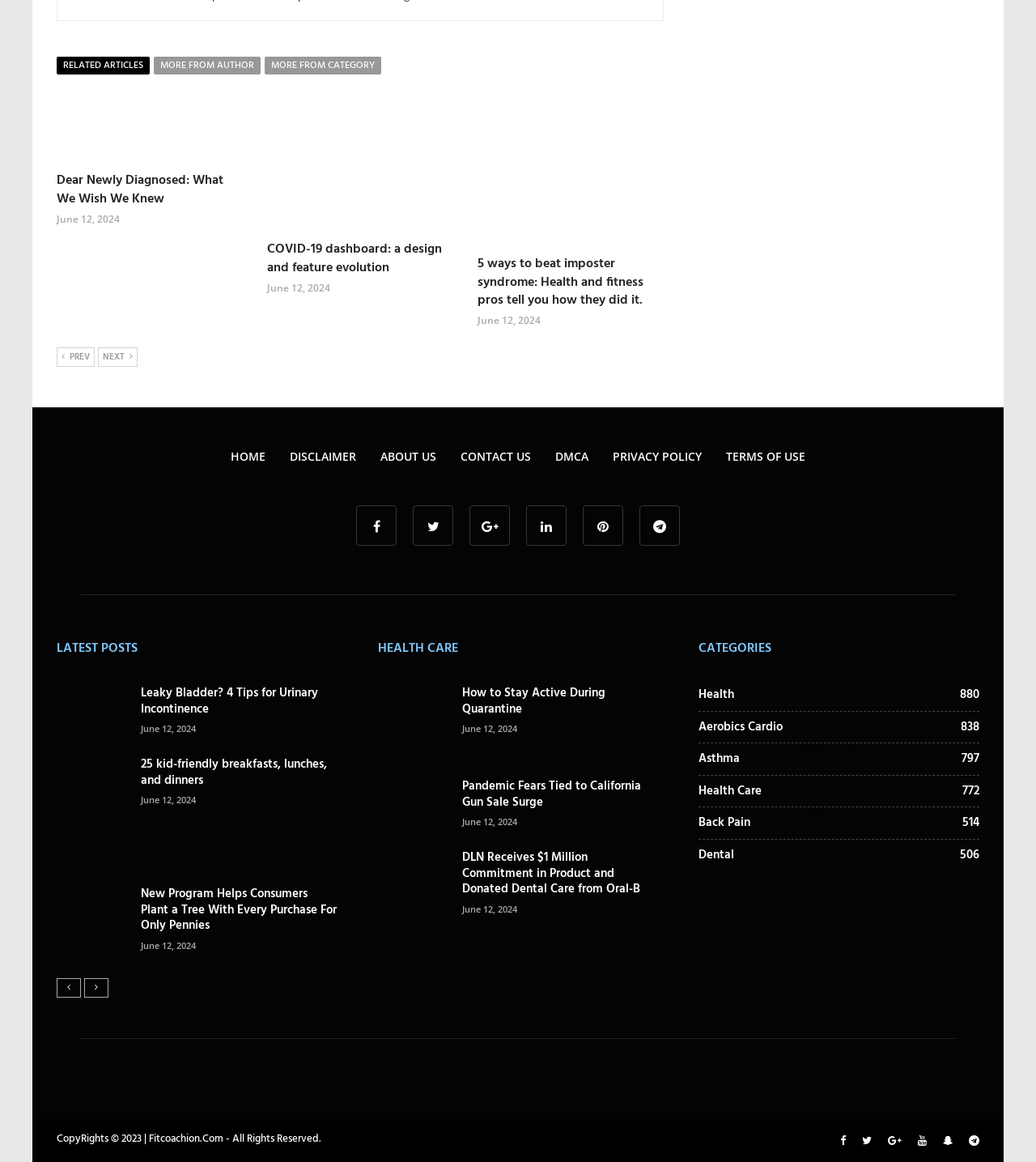Please indicate the bounding box coordinates for the clickable area to complete the following task: "Browse 'HEALTH CARE' category". The coordinates should be specified as four float numbers between 0 and 1, i.e., [left, top, right, bottom].

[0.365, 0.547, 0.442, 0.571]